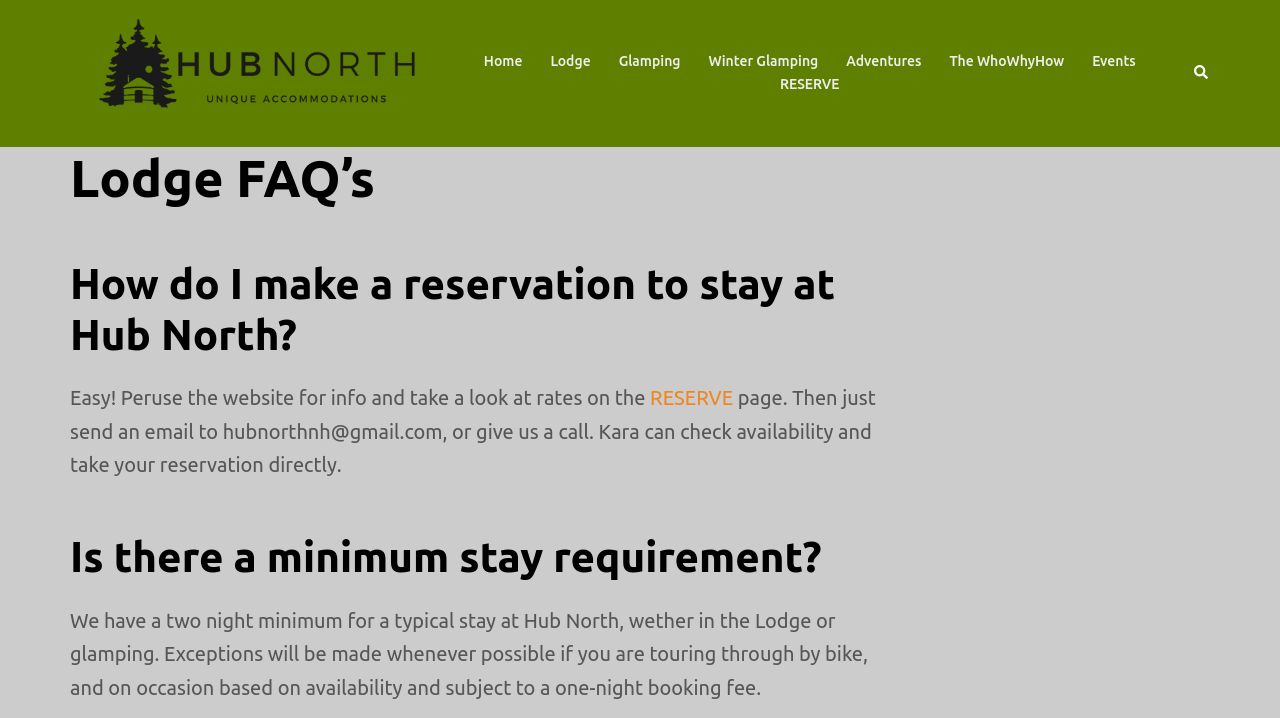What is the name of the lodge?
Answer the question with as much detail as possible.

The name of the lodge can be found in the top-left corner of the webpage, where it says 'Lodge FAQ’s – Hub North' and also in the image with the text 'Hub North'.